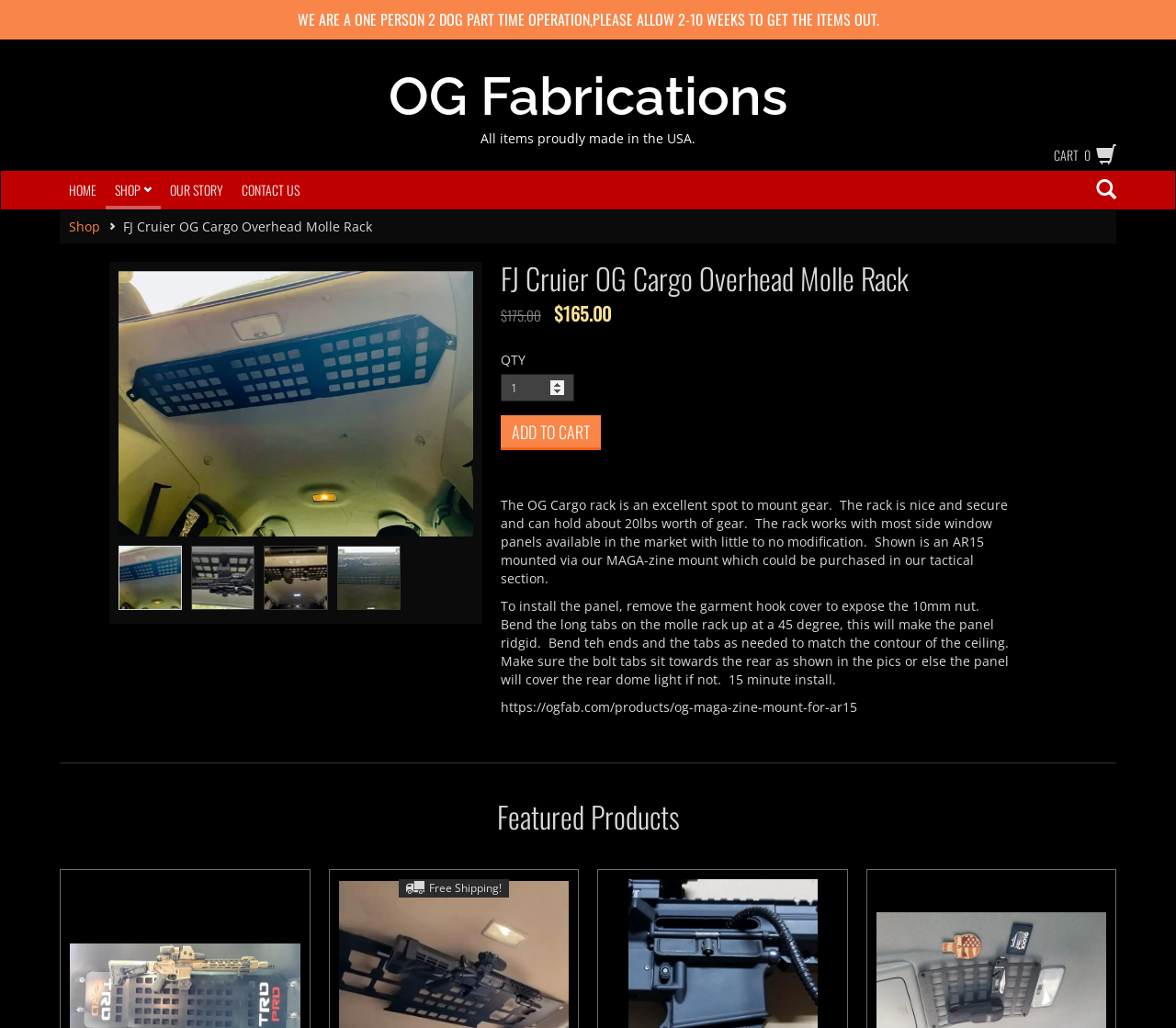From the details in the image, provide a thorough response to the question: What is the name of the mount shown in the product description?

The product description mentions that the rack works with most side window panels available in the market, and shows an AR15 mounted via the MAGA-zine mount, which can be purchased in the tactical section.